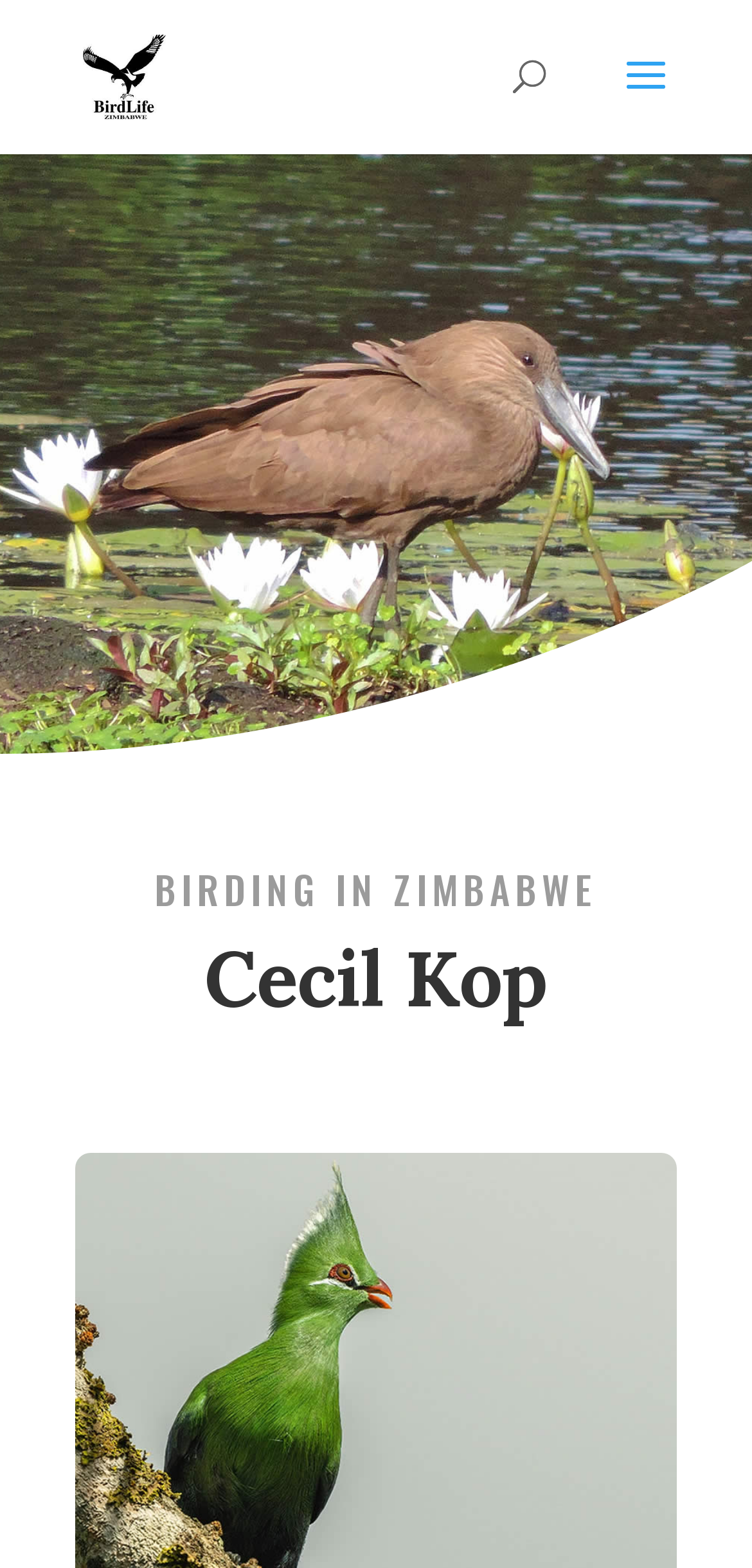Please determine the bounding box coordinates, formatted as (top-left x, top-left y, bottom-right x, bottom-right y), with all values as floating point numbers between 0 and 1. Identify the bounding box of the region described as: alt="Birdlife Zimbabwe"

[0.11, 0.035, 0.221, 0.059]